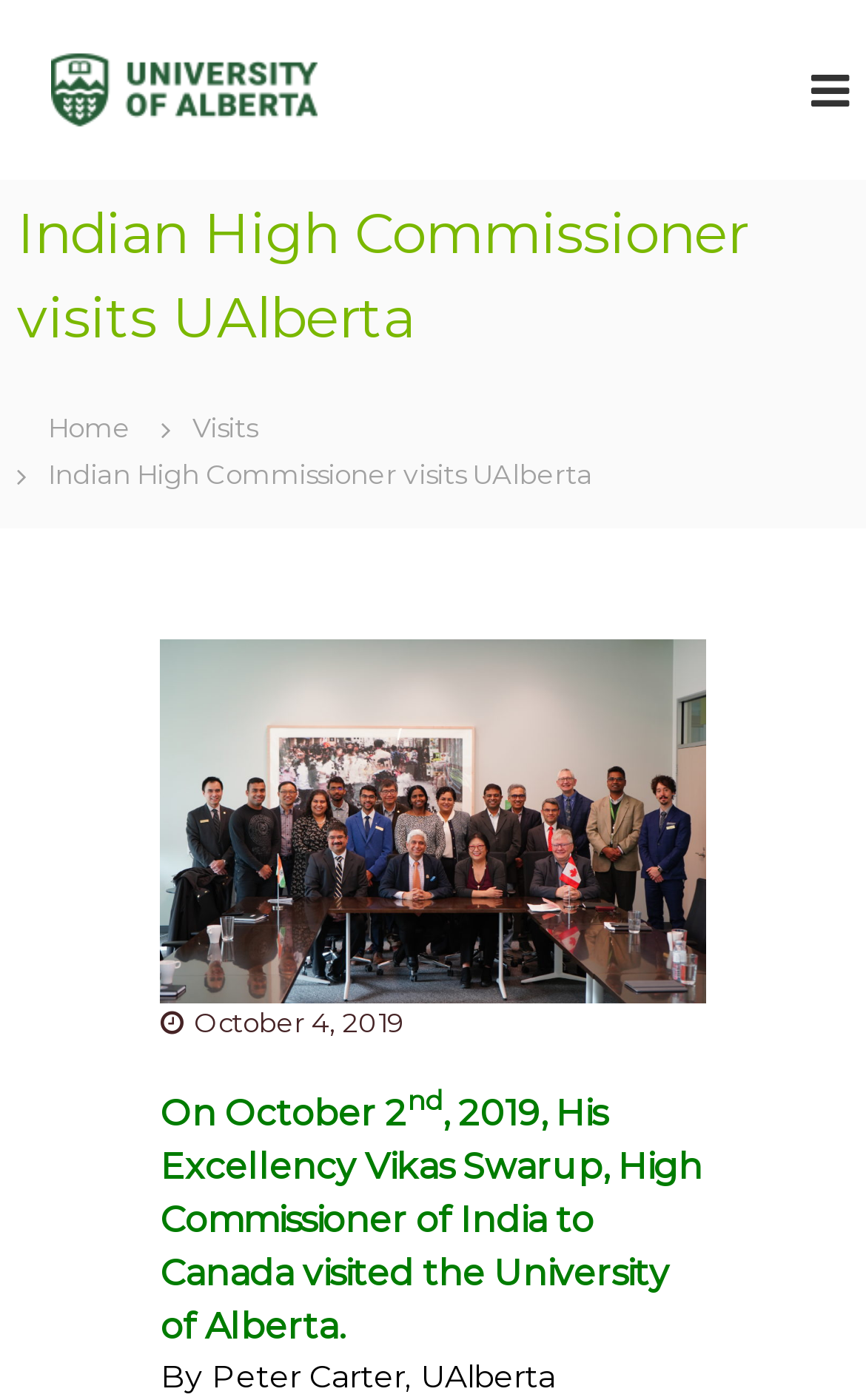Elaborate on the webpage's design and content in a detailed caption.

The webpage is about the visit of the Indian High Commissioner to the University of Alberta. At the top left of the page, there is a figure with a link to "Engage India: Association of Professors" and an image with the same name. Below this, there is a heading that reads "Indian High Commissioner visits UAlberta" spanning almost the entire width of the page.

On the top right side of the page, there are two links, "Home" and "Visits", placed side by side. Below the heading, there is a static text that repeats the title "Indian High Commissioner visits UAlberta". 

Further down, there is a paragraph of text that describes the visit in more detail. The text starts with "On October 2nd, 2019, His Excellency Vikas Swarup, High Commissioner of India to Canada visited the University of Alberta." This paragraph is headed by a link to the date "October 4, 2019" and includes a superscript element. The text is positioned near the bottom of the page, taking up about a quarter of the page's width.